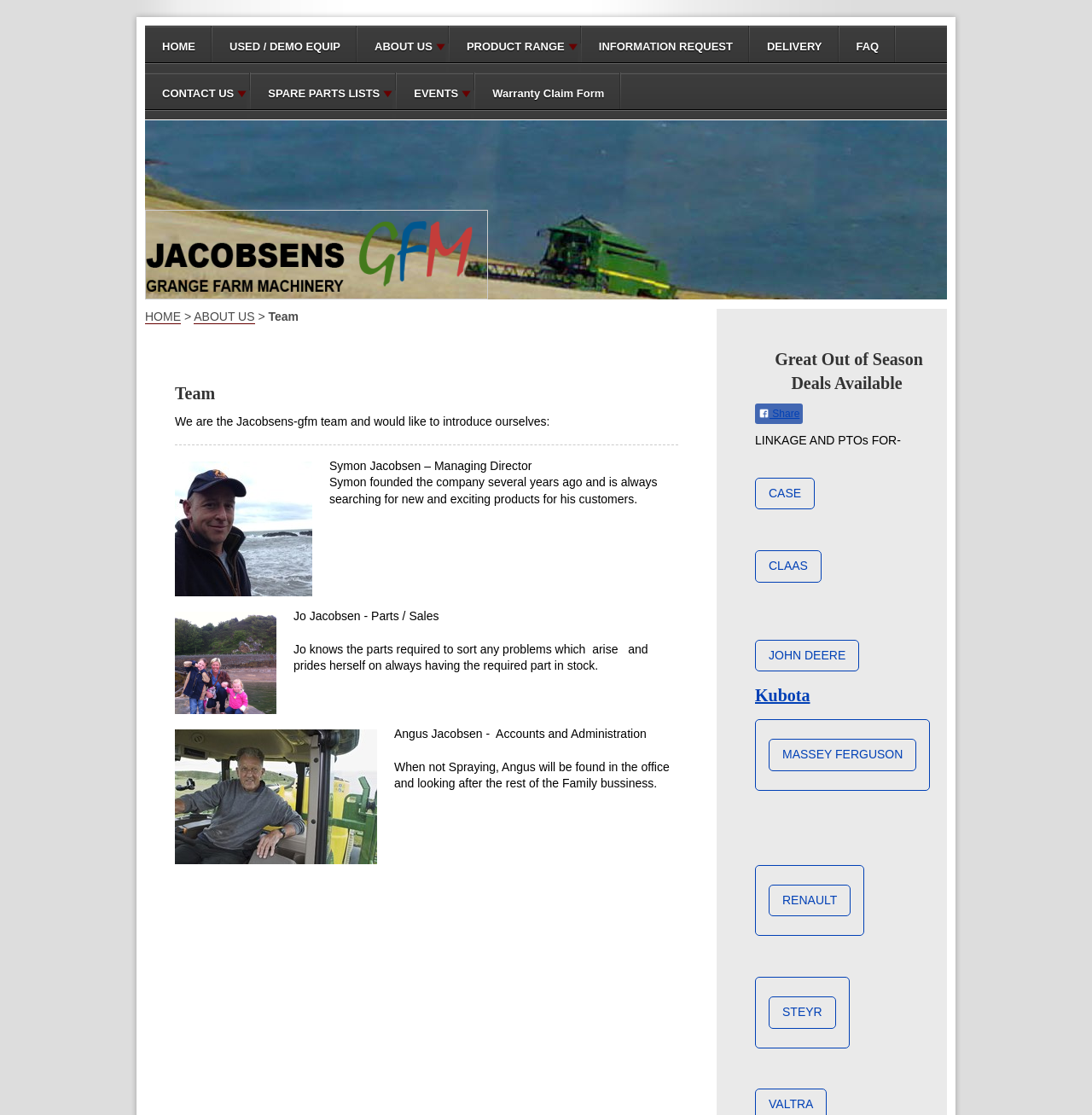What is Symon Jacobsen's role? Refer to the image and provide a one-word or short phrase answer.

Managing Director